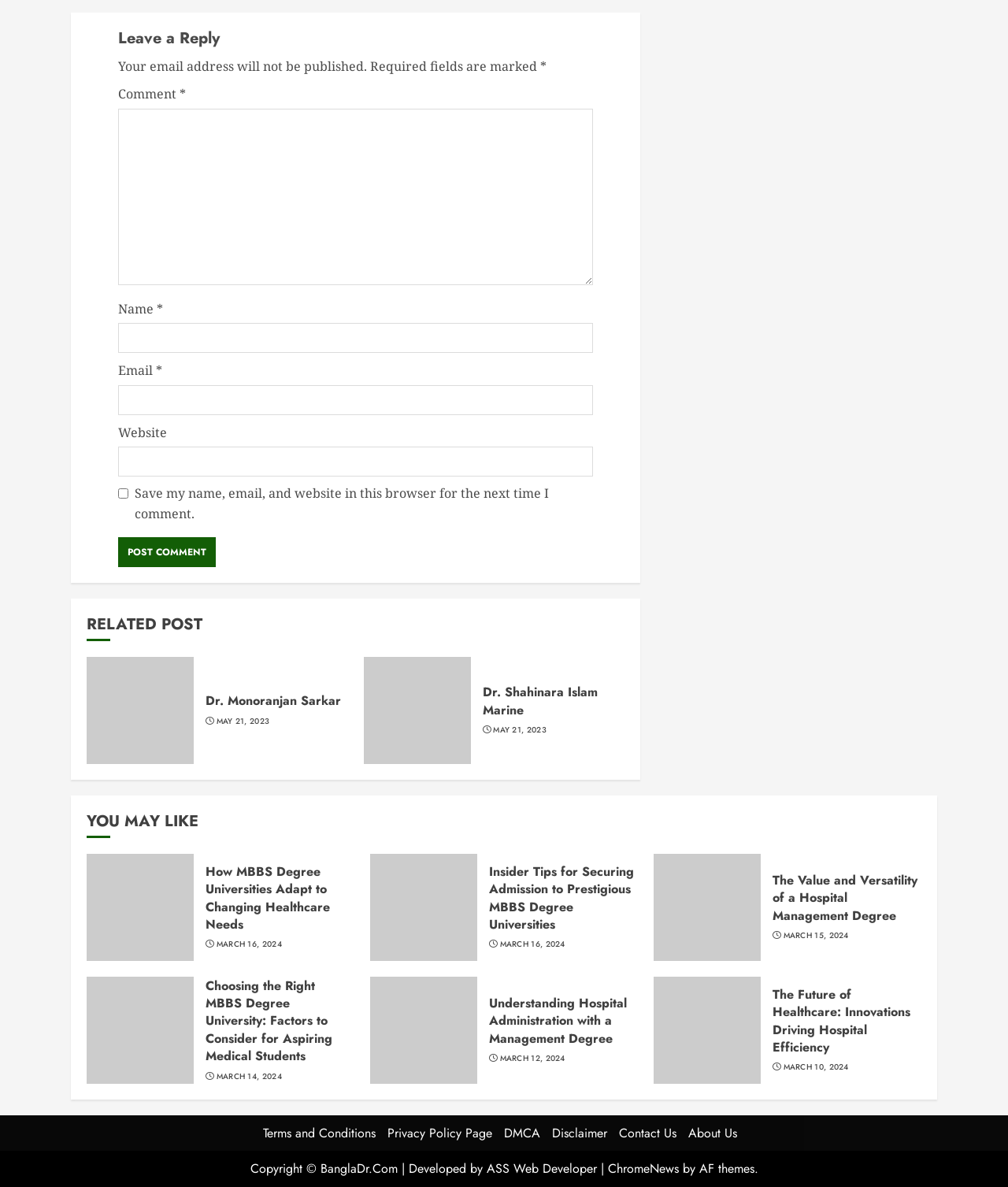Based on the element description Dr. Shahinara Islam Marine, identify the bounding box coordinates for the UI element. The coordinates should be in the format (top-left x, top-left y, bottom-right x, bottom-right y) and within the 0 to 1 range.

[0.479, 0.575, 0.593, 0.606]